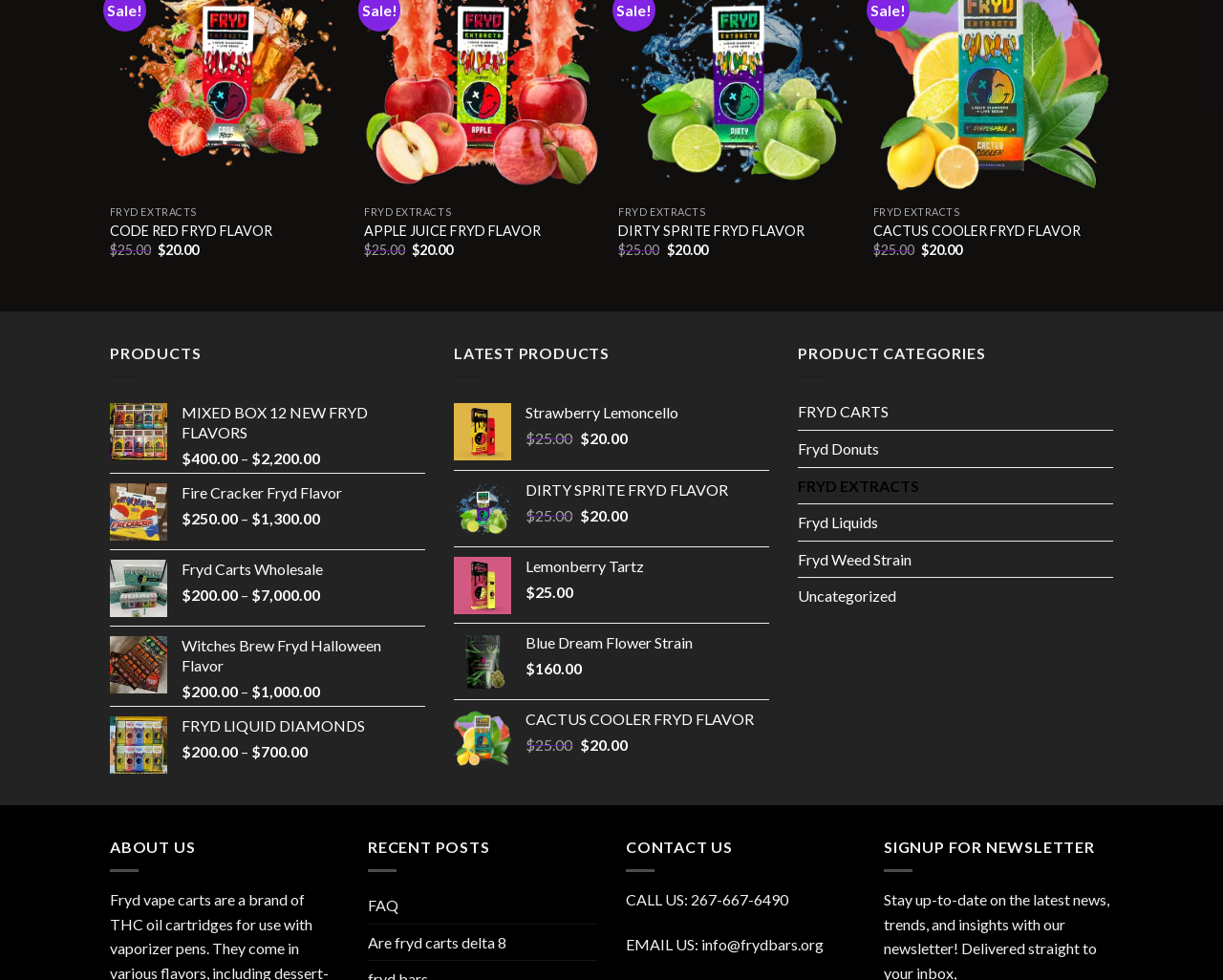Answer the question below with a single word or a brief phrase: 
What is the brand name of the products?

FRYD EXTRACTS